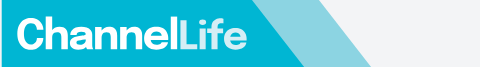Use a single word or phrase to answer the question:
What is the typography of the logo text?

White, bold